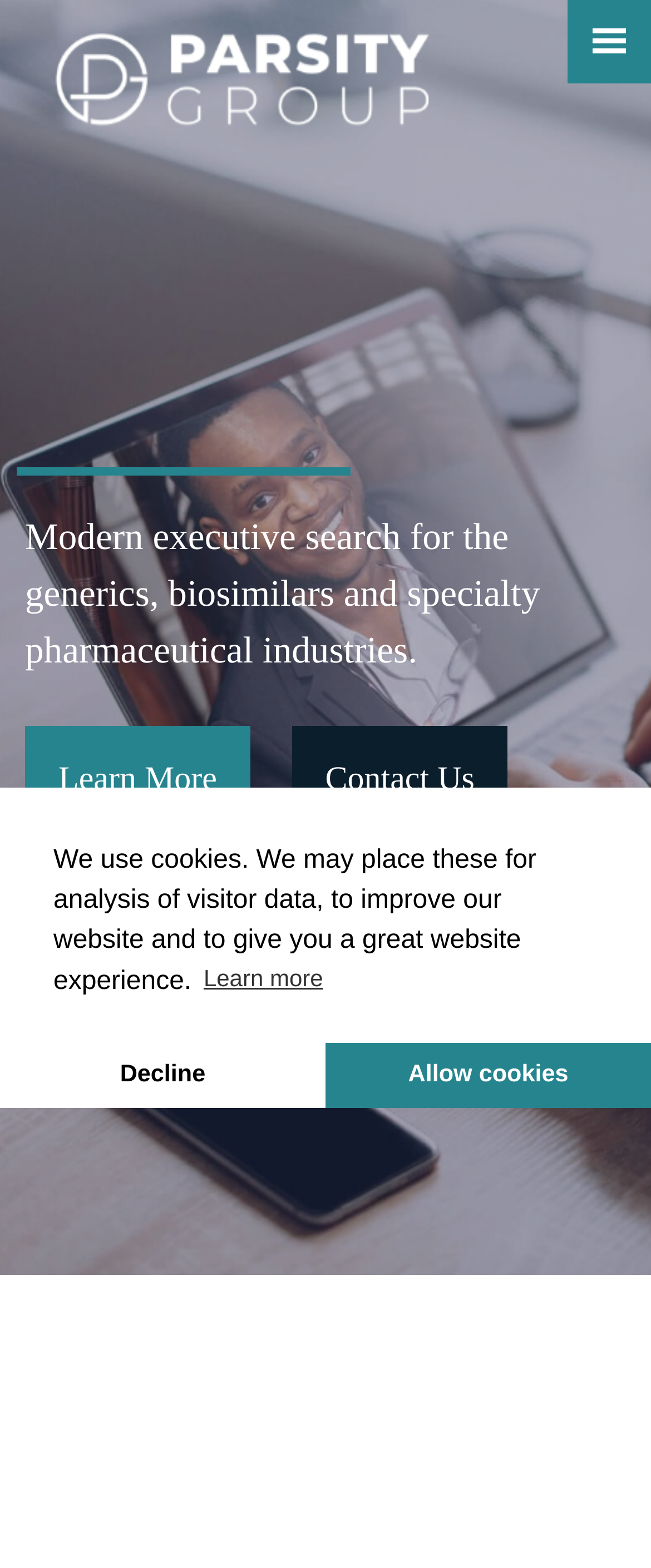What is the contact method?
Please provide a single word or phrase as your answer based on the screenshot.

Contact Us